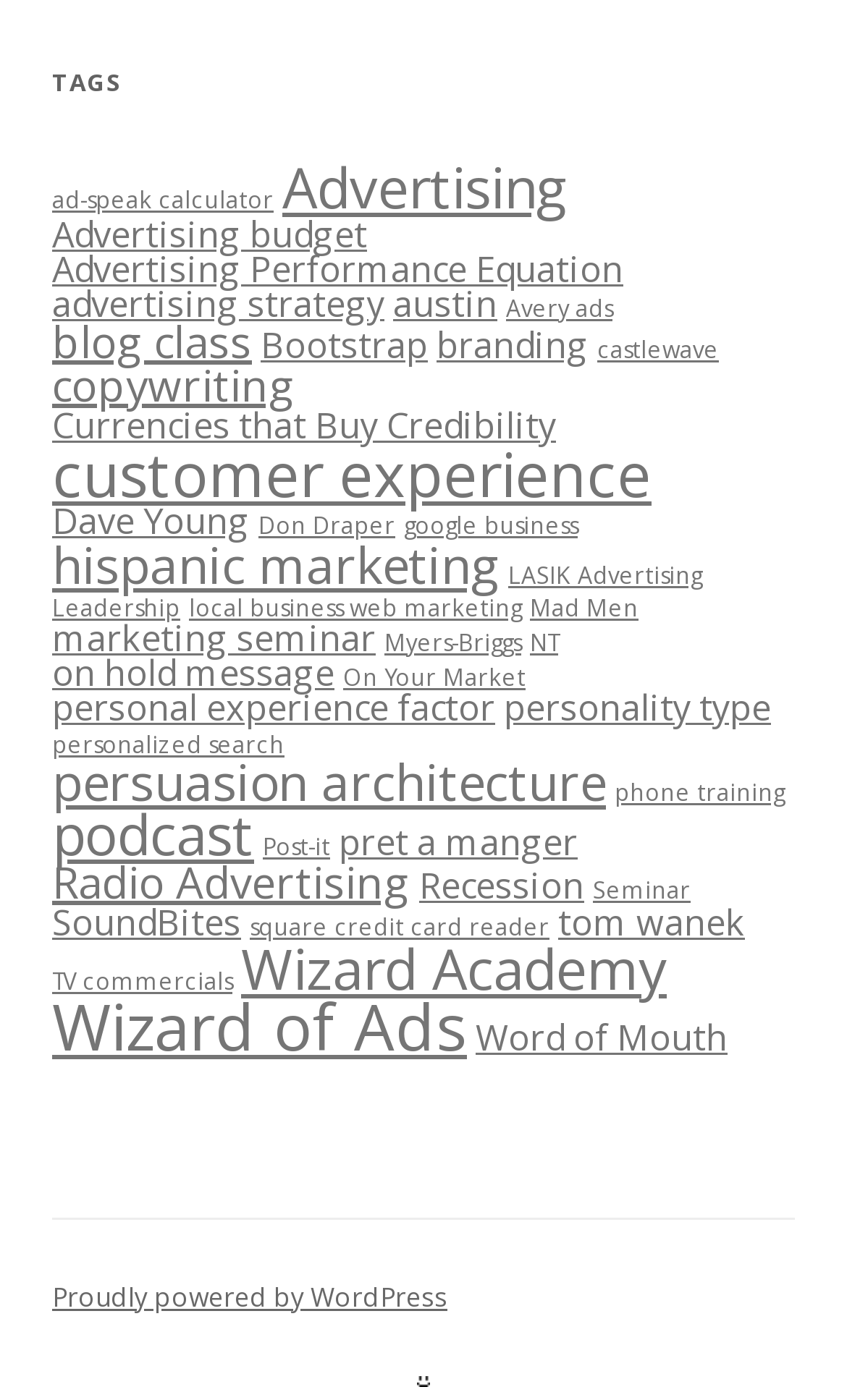Use a single word or phrase to answer the question: What is the position of the link 'Wizard Academy'?

bottom